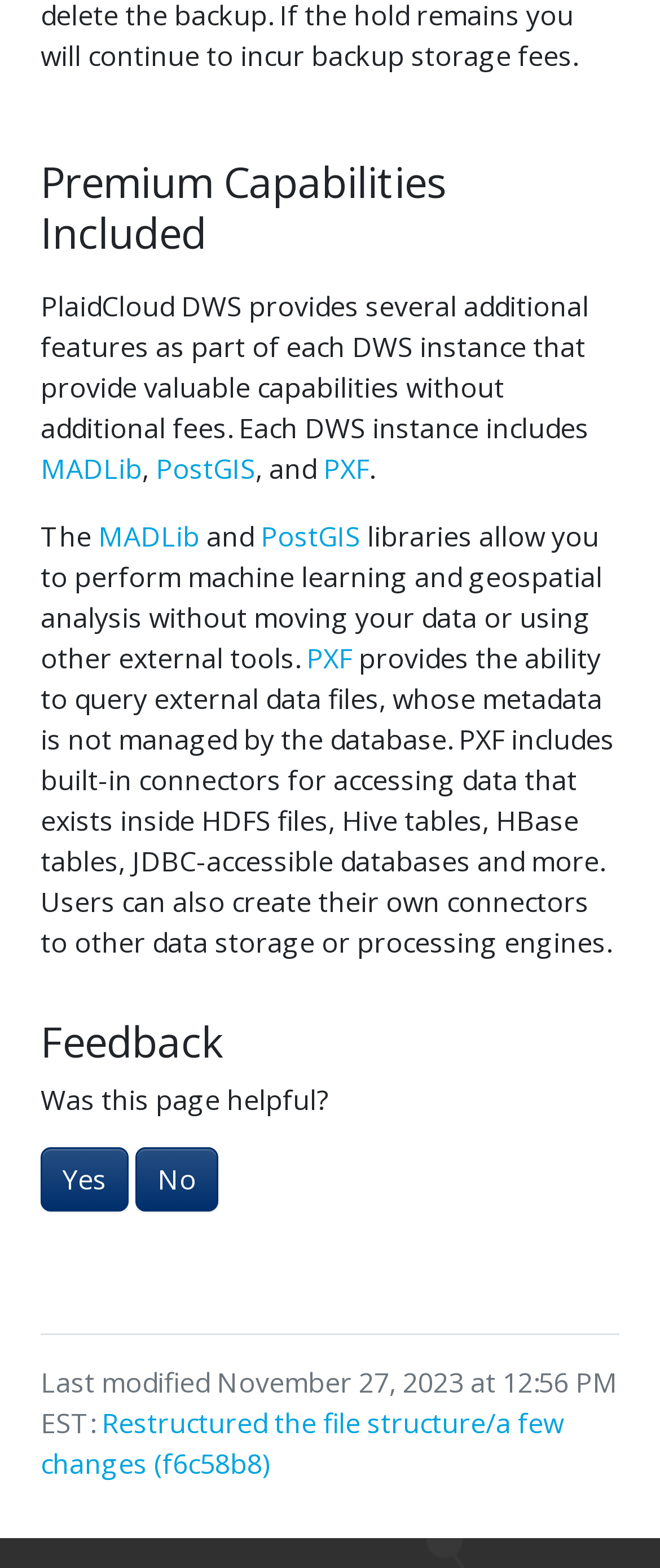Analyze the image and deliver a detailed answer to the question: What is the last modified date of this webpage?

The last modified date of this webpage is November 27, 2023, which is indicated at the bottom of the page. This information is provided to show when the webpage was last updated.